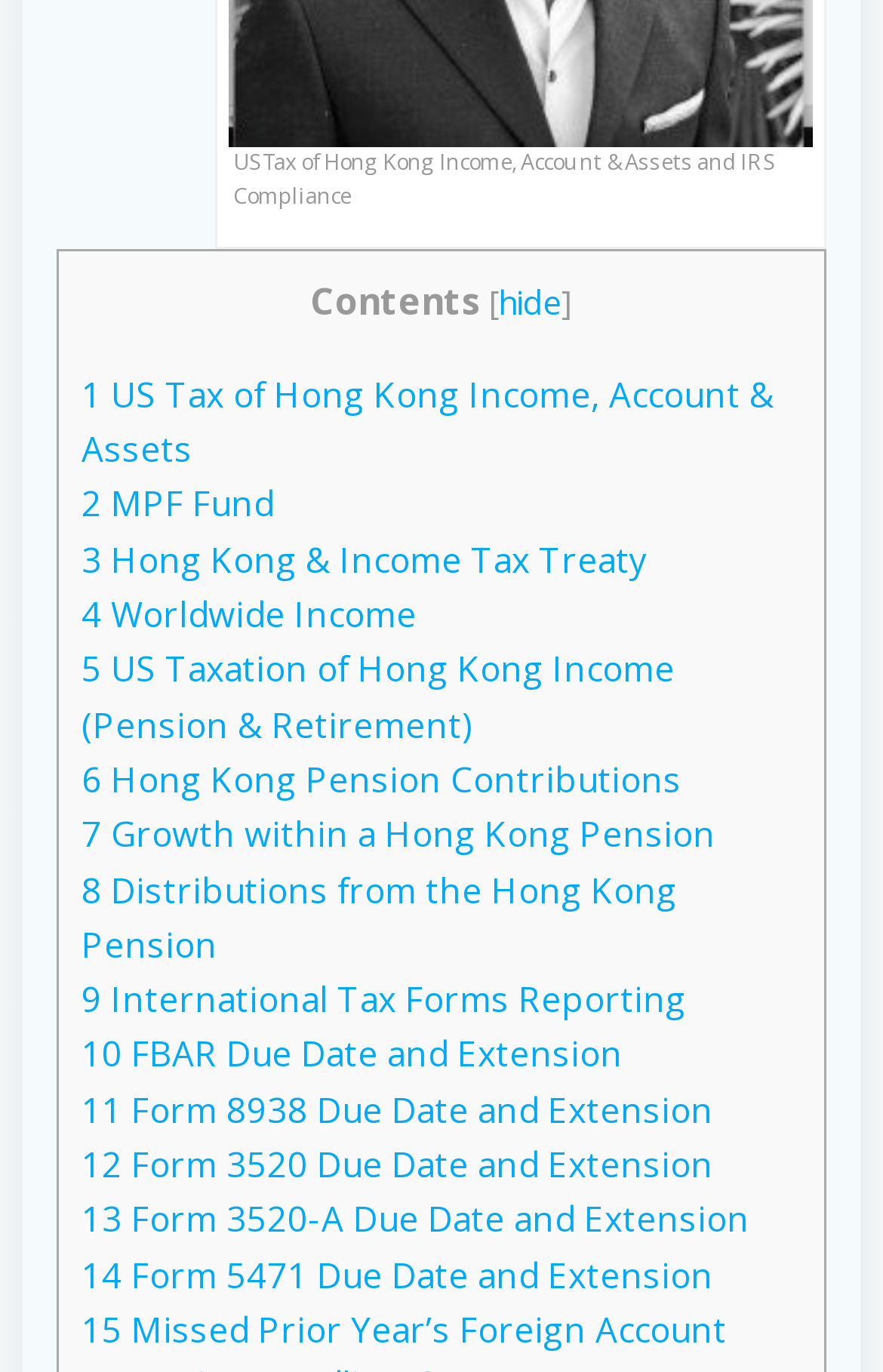What is the last topic listed?
Refer to the image and give a detailed answer to the question.

I looked at the list of links on the webpage and found that the last topic listed is '14 Form 5471 Due Date and Extension'.